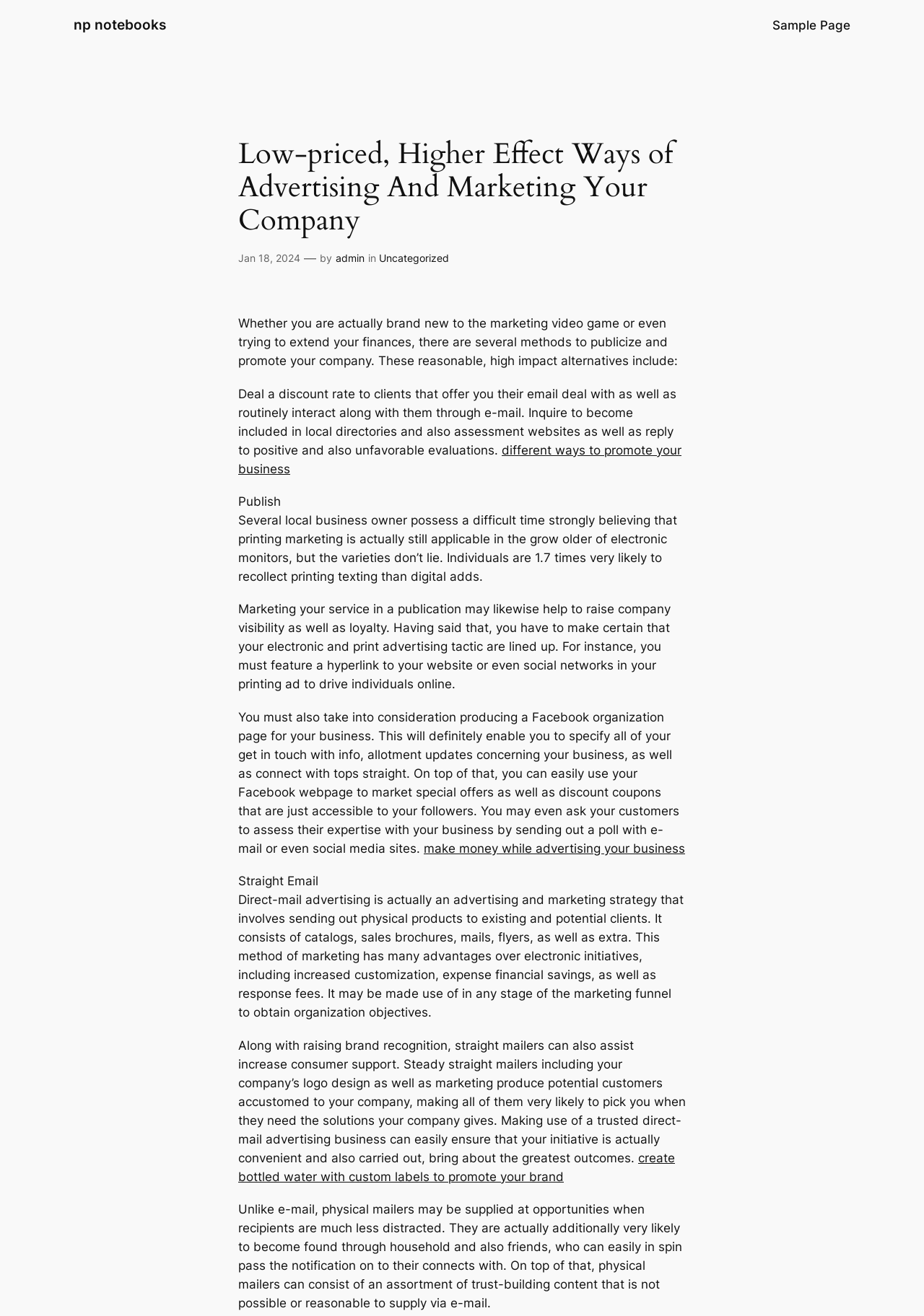Generate a thorough description of the webpage.

The webpage is about low-priced and effective ways of advertising and marketing a company. At the top, there is a link to "np notebooks" on the left and a link to "Sample Page" on the right. Below these links, there is a heading that repeats the title of the webpage.

Under the heading, there is a section that displays the date "Jan 18, 2024" and the author "admin" with a link to the author's profile. This section is followed by a paragraph of text that introduces the topic of advertising and marketing a company.

The main content of the webpage is divided into several sections, each discussing a different method of advertising and marketing. The first section talks about dealing discounts to customers who provide their email addresses and interacting with them through email. The second section discusses the importance of printing marketing, citing statistics that show people are more likely to remember printed texts than digital ads.

The third section mentions creating a Facebook business page to increase company visibility and loyalty. It also suggests using the Facebook page to market special offers and discount coupons. The fourth section discusses direct email marketing, highlighting its advantages over electronic initiatives, such as increased customization and response rates.

The fifth section talks about straight mail advertising, which involves sending physical products to existing and potential clients. It mentions the benefits of this method, including increased brand recognition and customer support. The section also suggests using a trusted direct-mail advertising business to ensure the best results.

Throughout the webpage, there are links to related topics, such as "different ways to promote your business", "make money while advertising your business", and "create bottled water with custom labels to promote your brand".